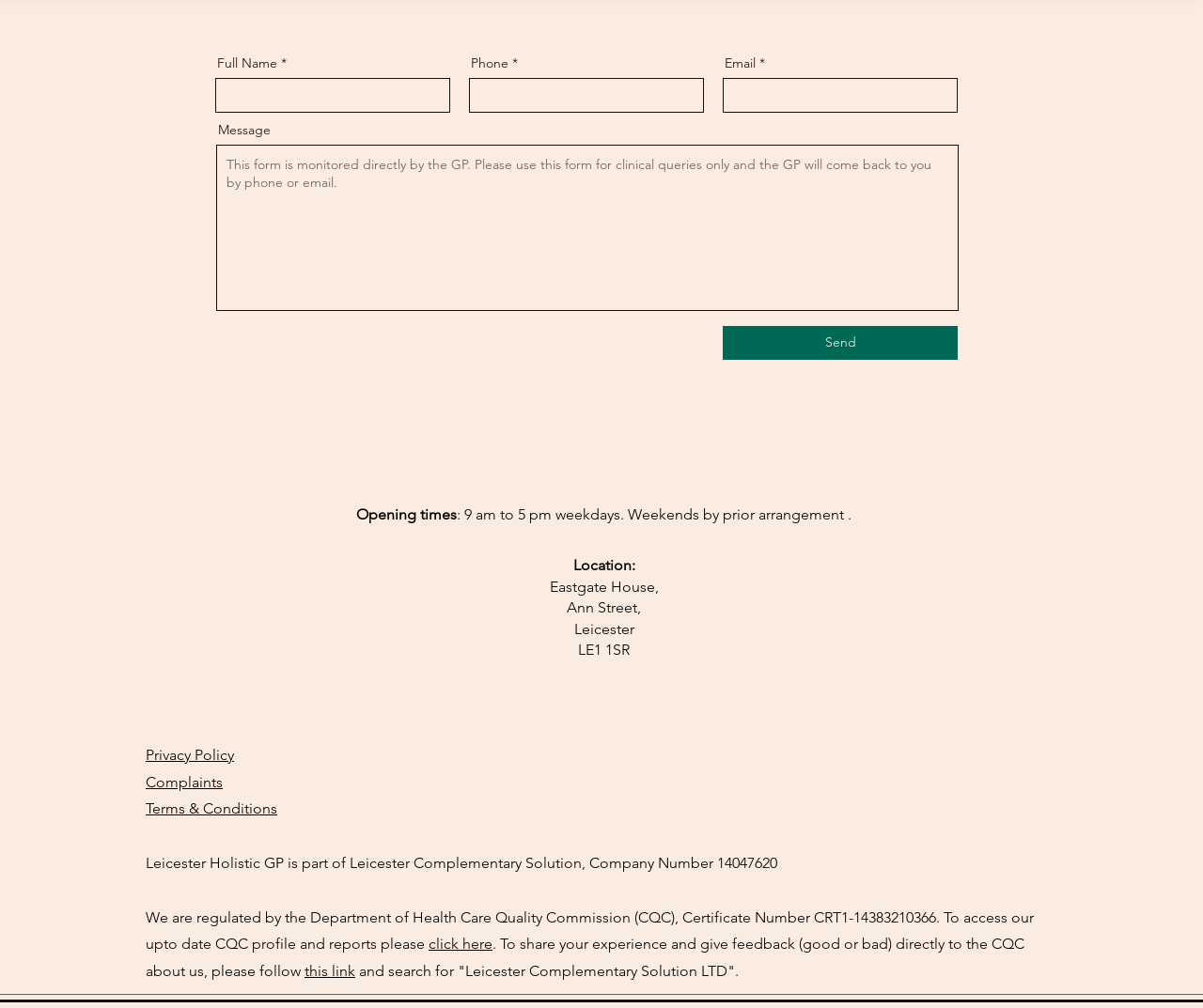What is the company name of Leicester Holistic GP?
Using the image provided, answer with just one word or phrase.

Leicester Complementary Solution